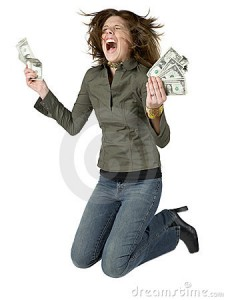What is the woman's emotional state in the image?
Identify the answer in the screenshot and reply with a single word or phrase.

Joyful